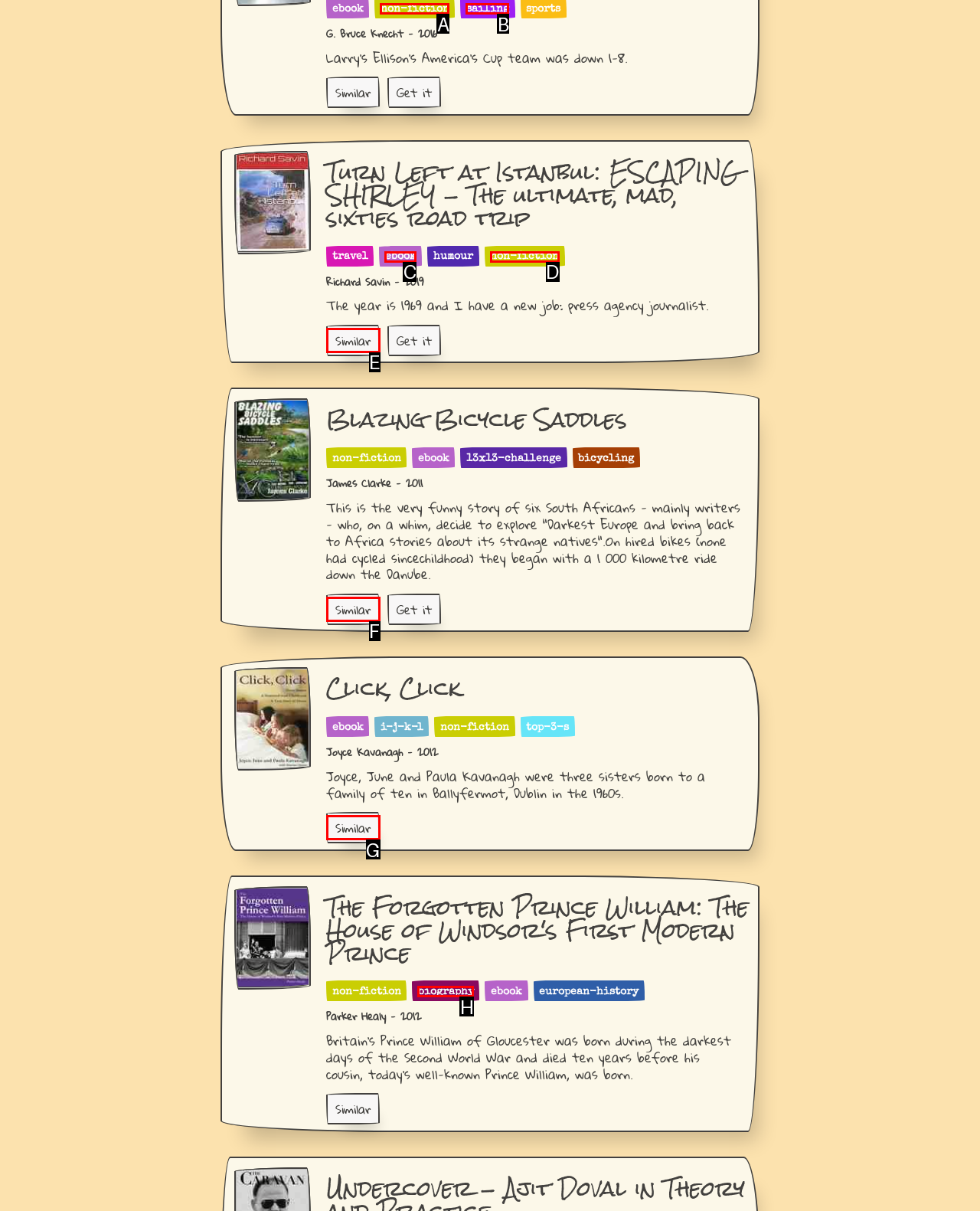Given the description: non-fiction, identify the HTML element that fits best. Respond with the letter of the correct option from the choices.

A